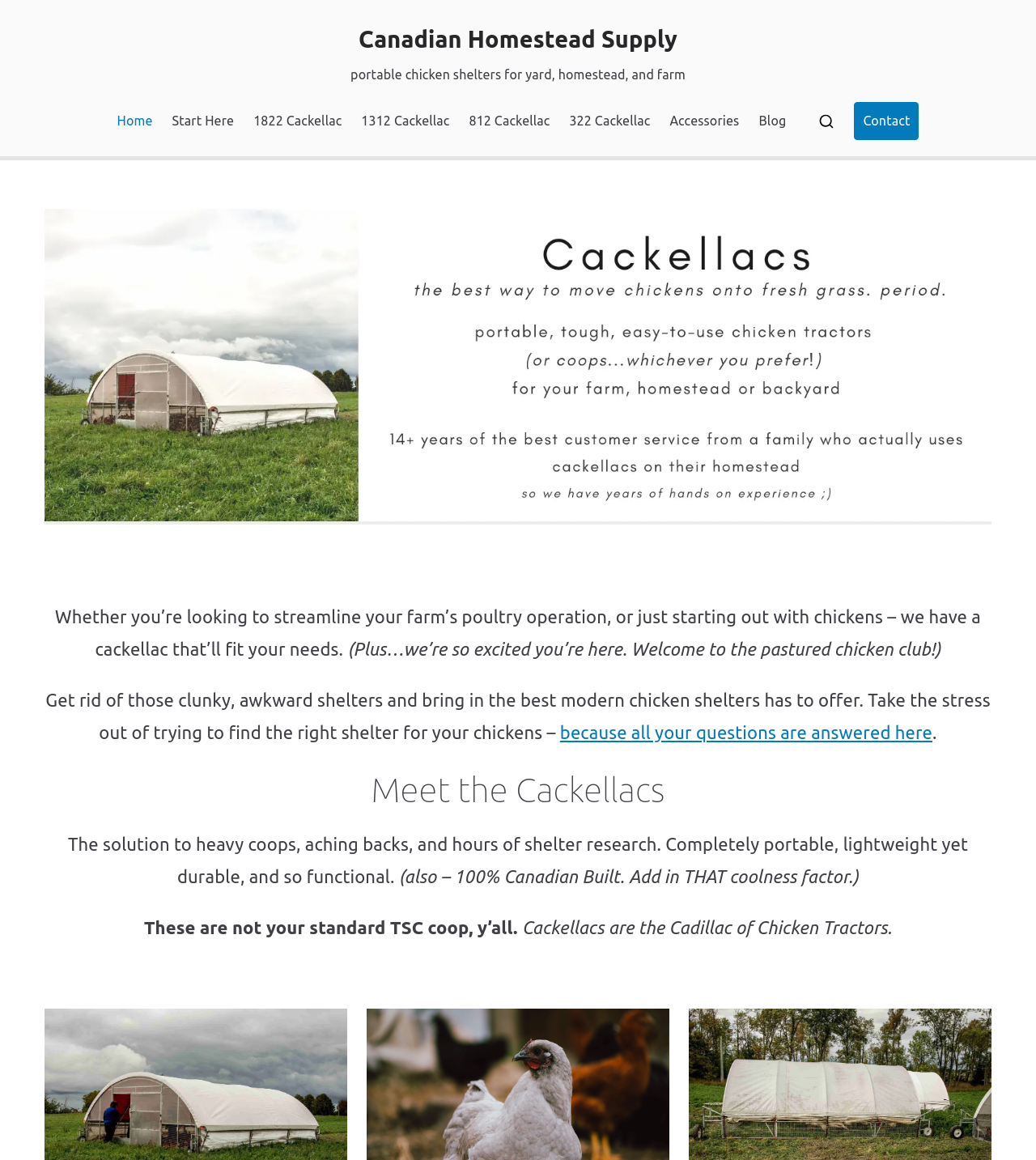What is the tone of the webpage?
Please provide a single word or phrase answer based on the image.

Friendly